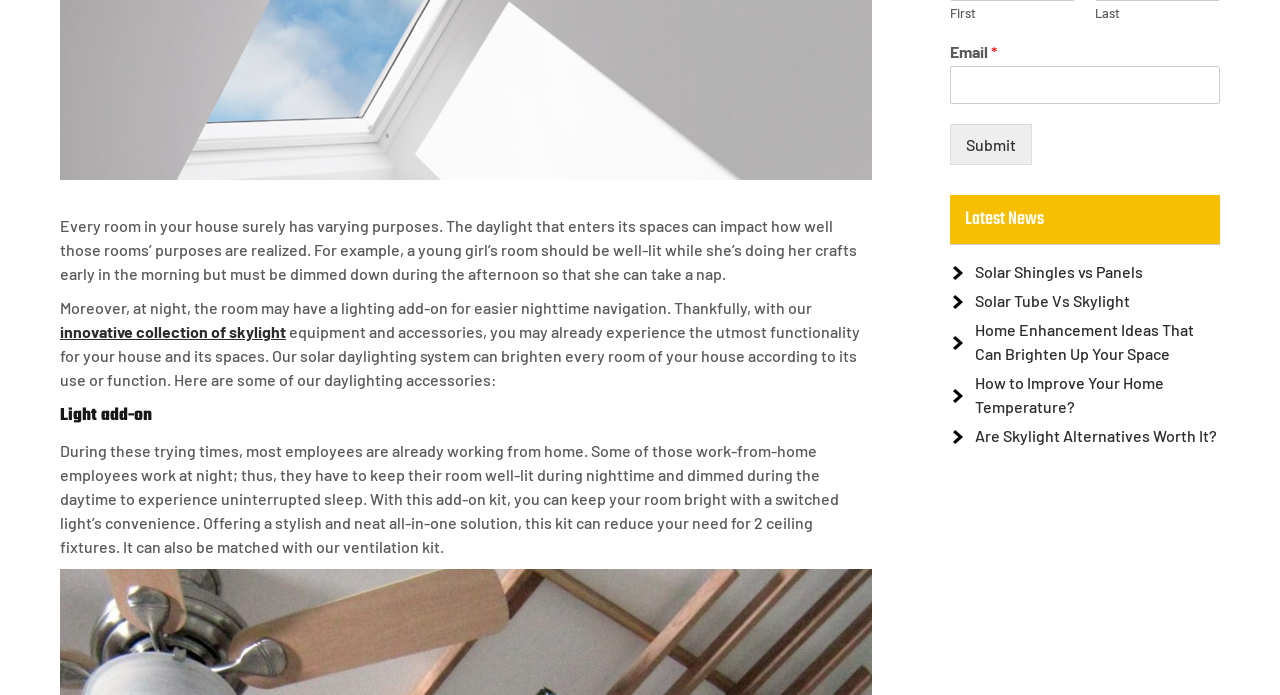Provide the bounding box coordinates, formatted as (top-left x, top-left y, bottom-right x, bottom-right y), with all values being floating point numbers between 0 and 1. Identify the bounding box of the UI element that matches the description: innovative collection of skylight

[0.047, 0.464, 0.223, 0.491]